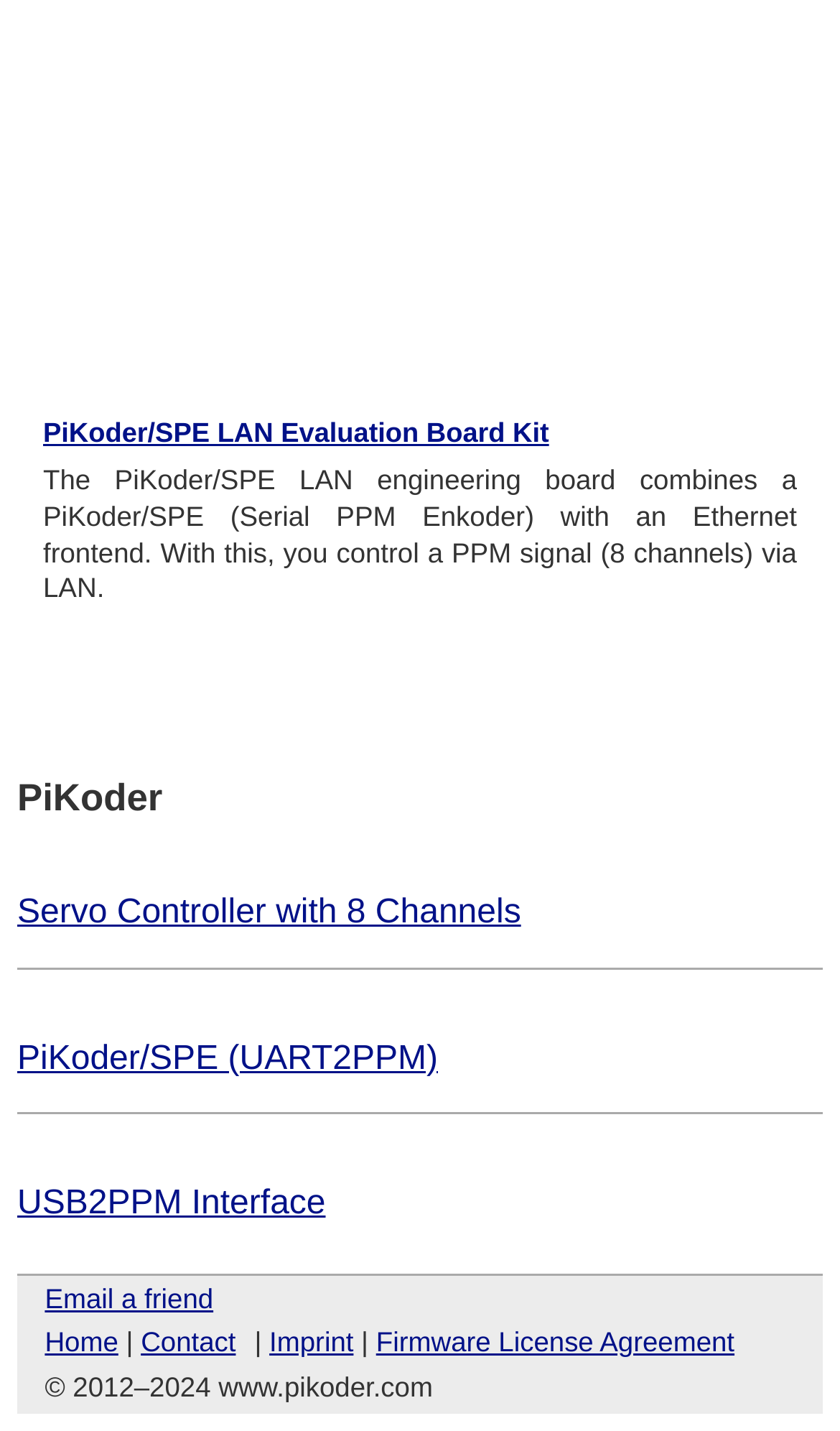Identify the bounding box coordinates of the section that should be clicked to achieve the task described: "Go to the home page".

[0.053, 0.926, 0.141, 0.949]